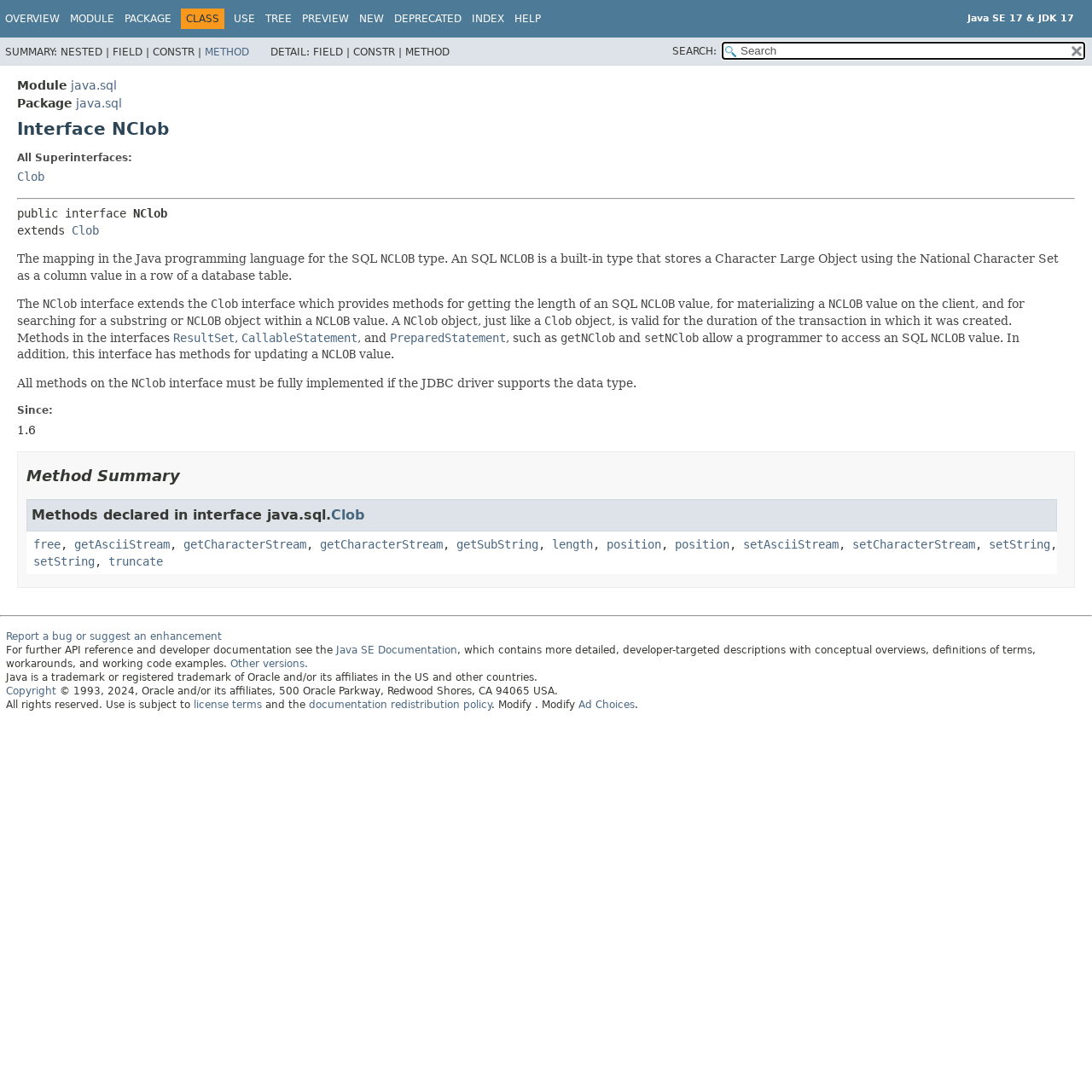Since which version is the NClob interface available?
Provide a detailed and well-explained answer to the question.

The version since which the NClob interface is available can be found in the 'Since' section of the webpage. It states that the NClob interface has been available since version 1.6.